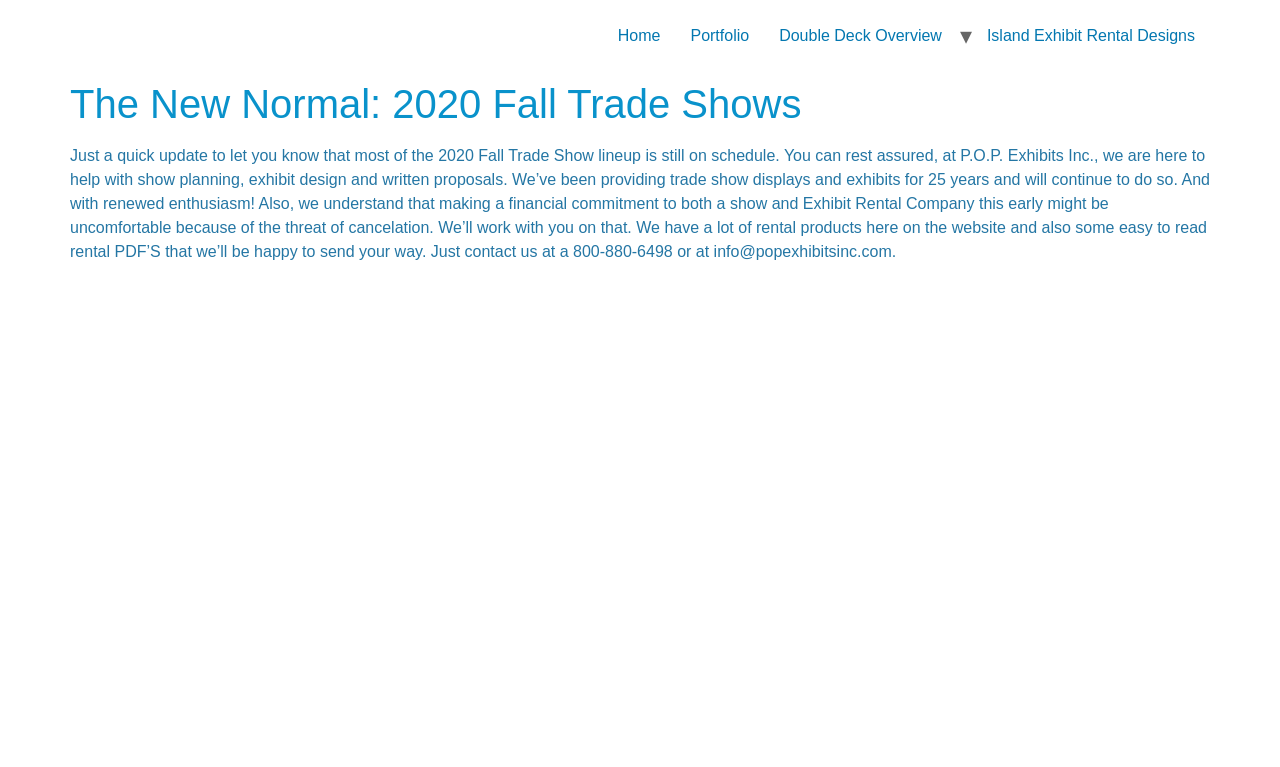Kindly respond to the following question with a single word or a brief phrase: 
What is the phone number to contact P.O.P. Exhibits Inc.?

800-880-6498